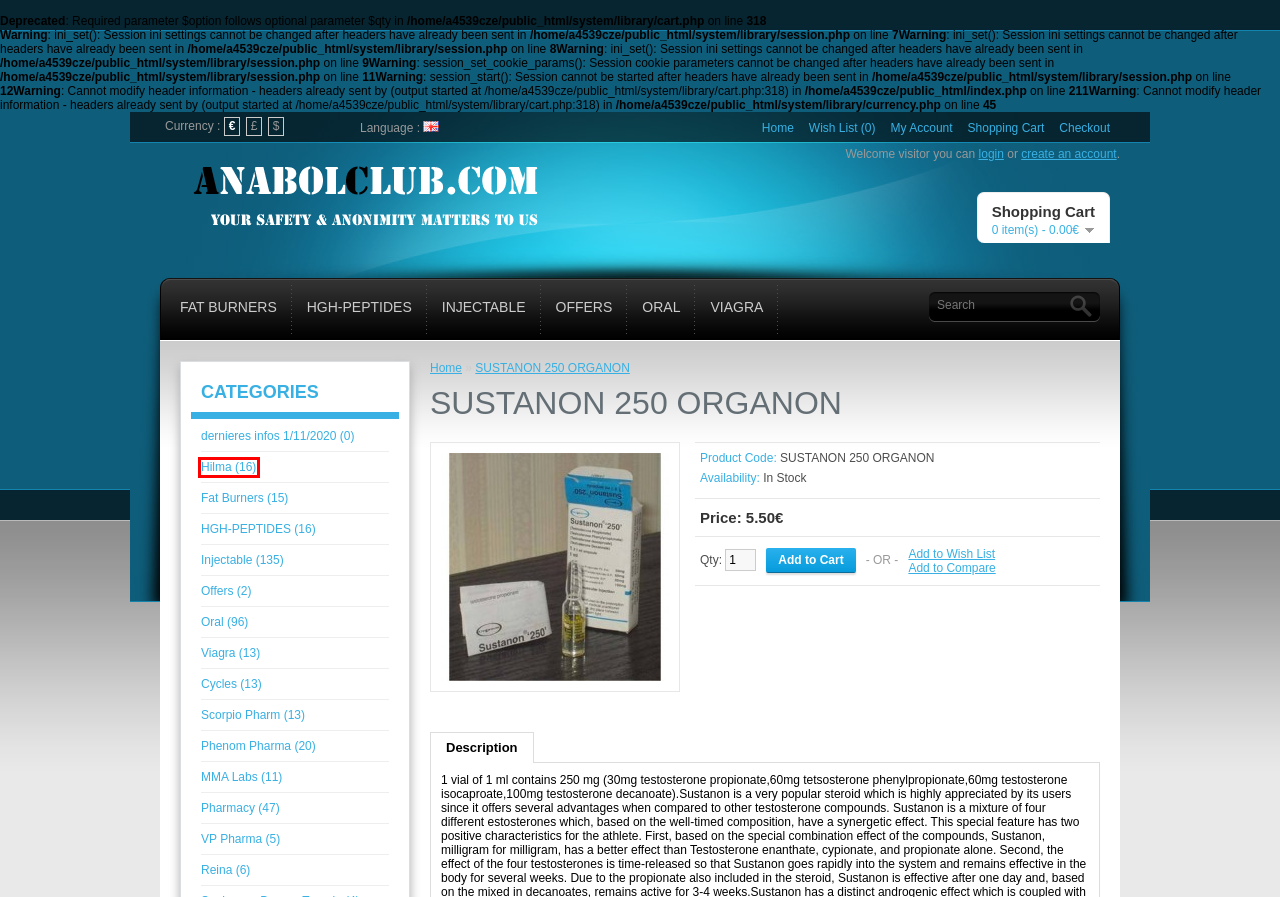With the provided screenshot showing a webpage and a red bounding box, determine which webpage description best fits the new page that appears after clicking the element inside the red box. Here are the options:
A. Injectable
B. HGH-PEPTIDES
C. Hilma
D. dernieres infos 1/11/2020
E. Viagra
F. Shopping Cart
G. VP Pharma
H. Reina

C